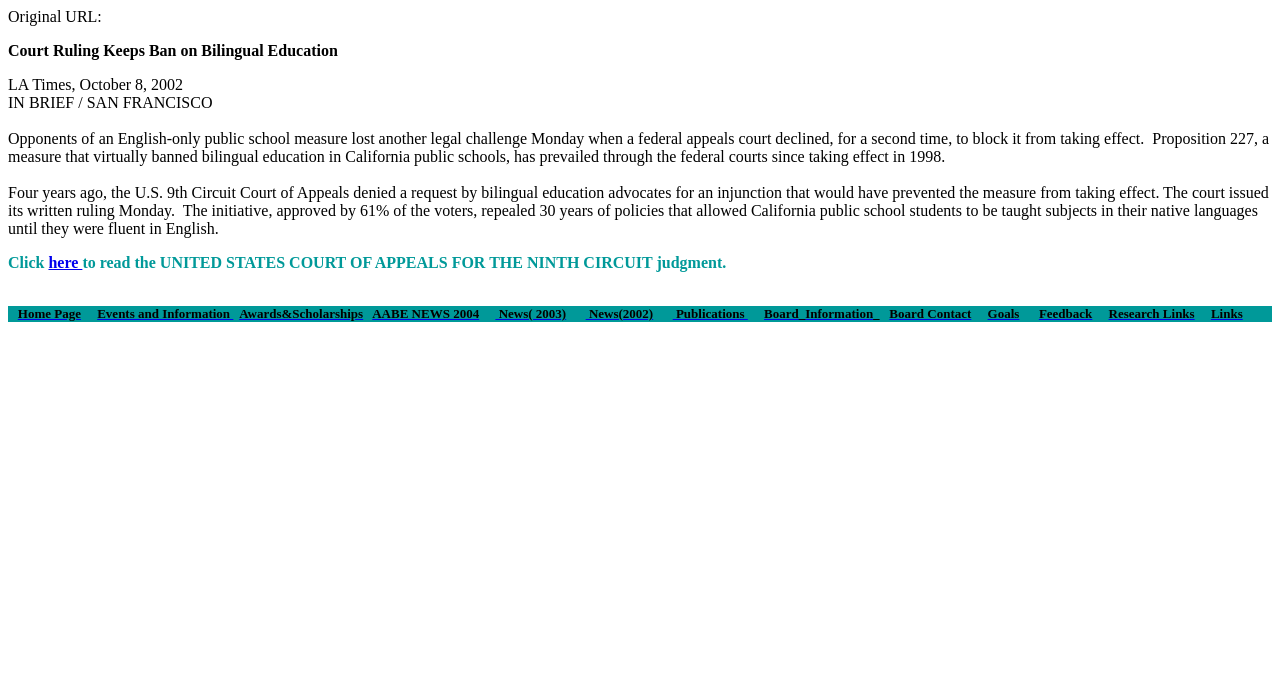What are the main sections of the website?
Answer the question with a single word or phrase by looking at the picture.

Home, Events, Awards, News, Publications, Board Info